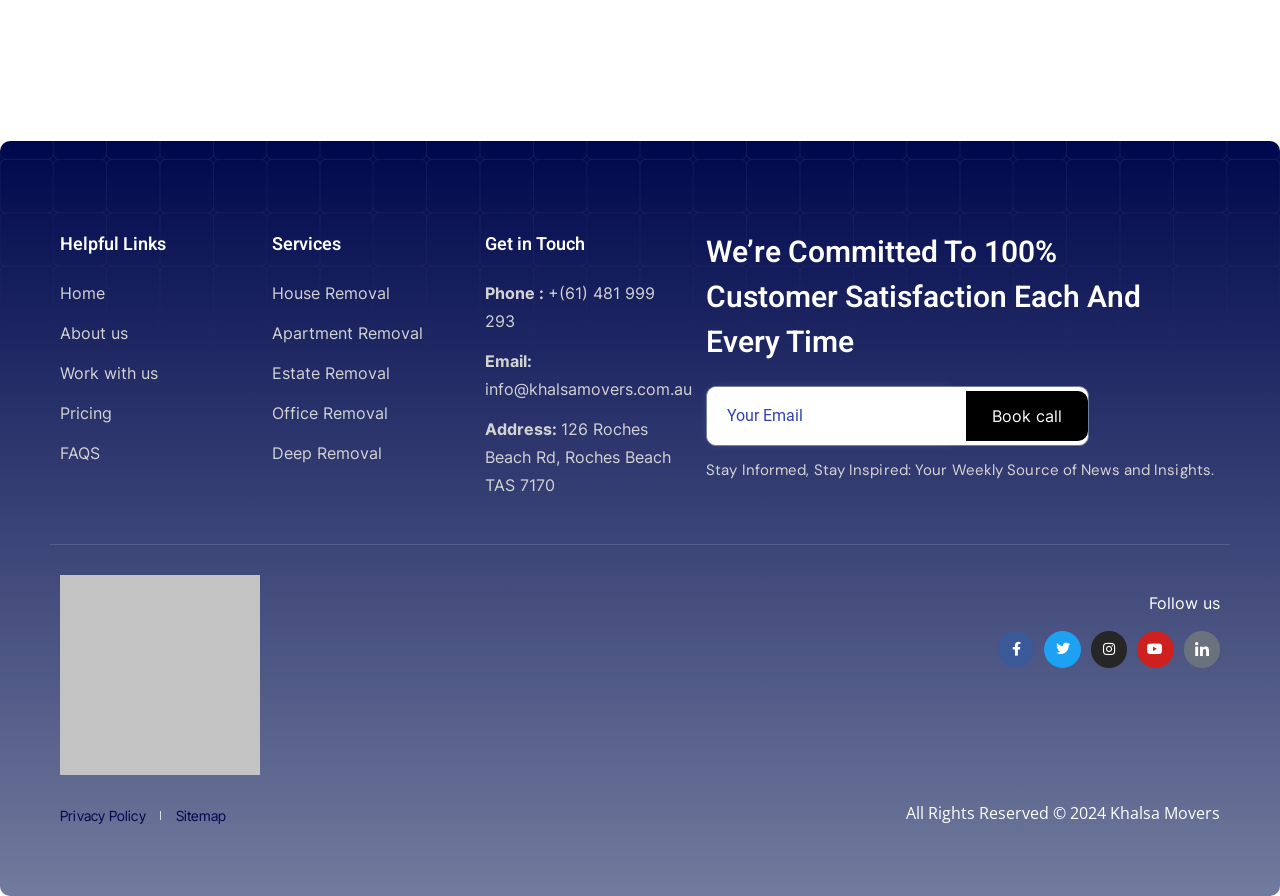Examine the screenshot and answer the question in as much detail as possible: What is the address provided in the 'Get in Touch' section?

In the 'Get in Touch' section, I found a link containing an address. The address is 126 Roches Beach Rd, Roches Beach TAS 7170.